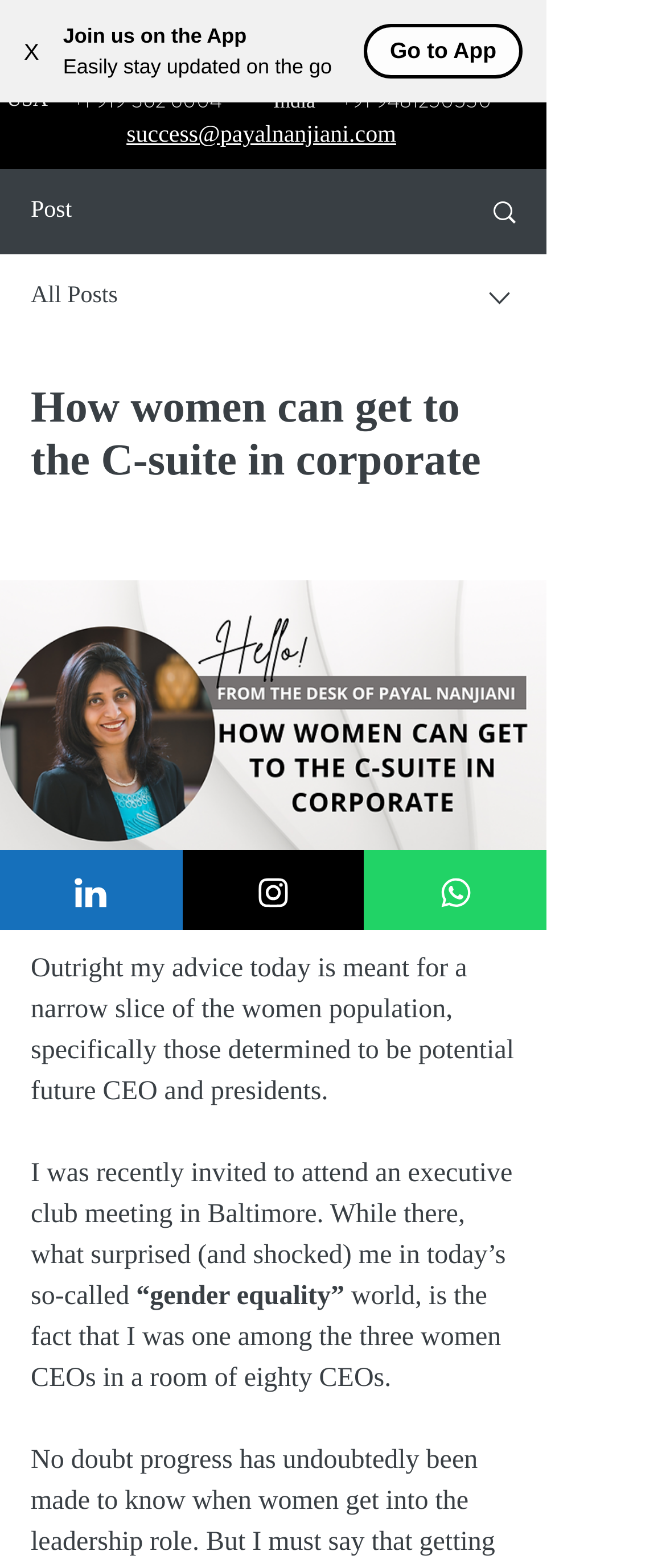Kindly determine the bounding box coordinates of the area that needs to be clicked to fulfill this instruction: "View posts".

[0.046, 0.126, 0.108, 0.143]